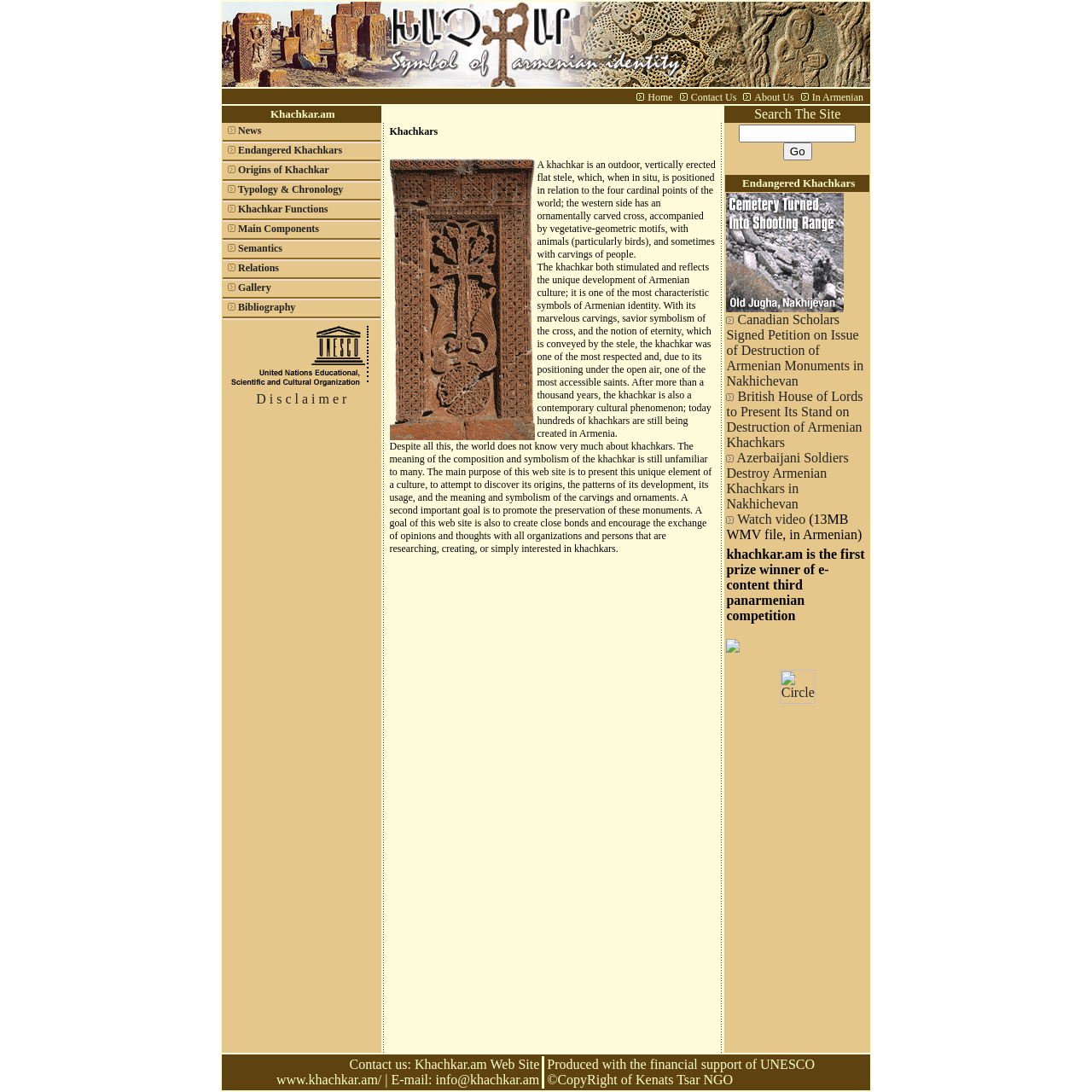What is the topic of the link 'Endangered Khachkars'?
Using the image, answer in one word or phrase.

Destruction of khachkars